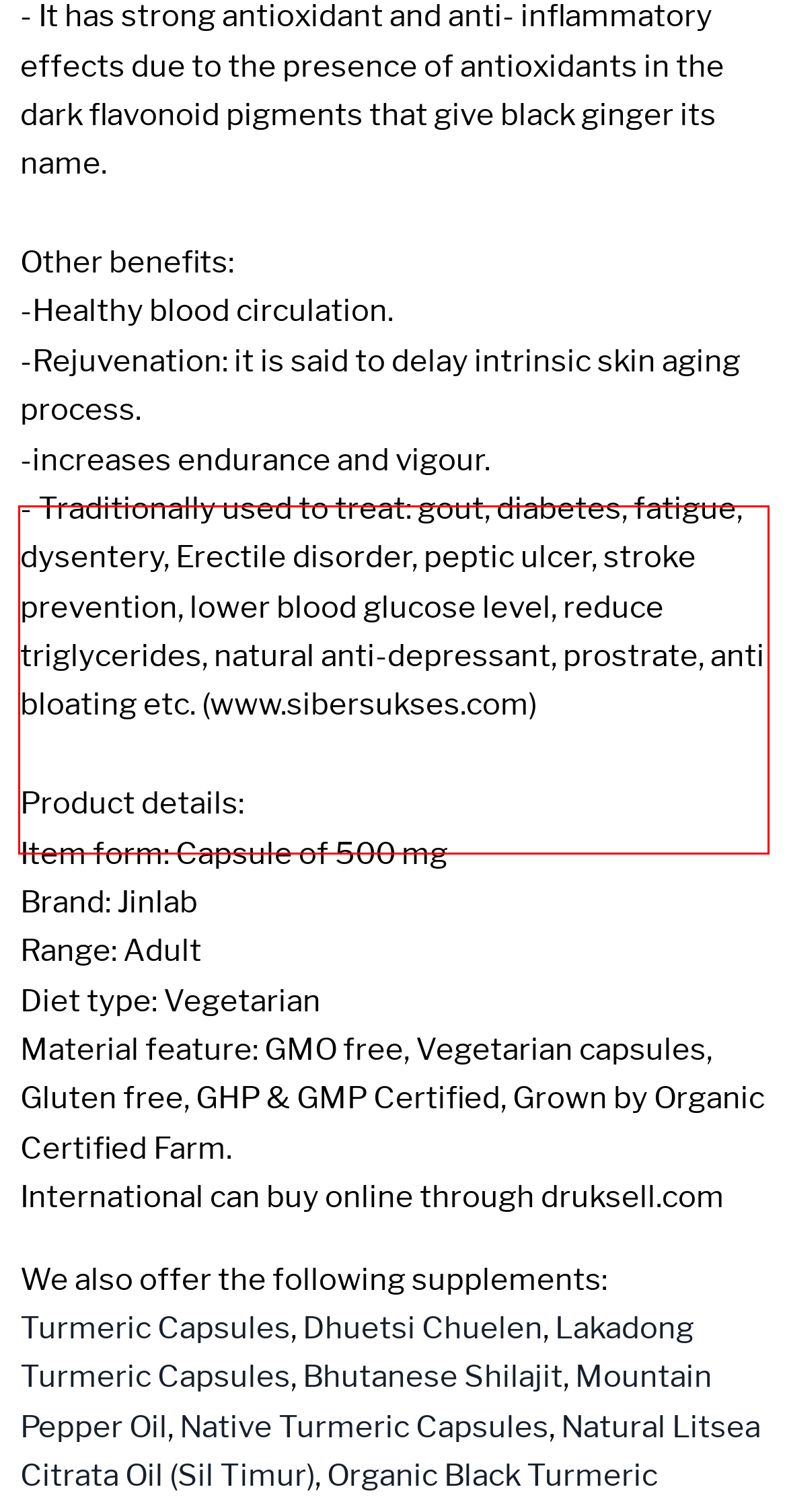Identify the text within the red bounding box on the webpage screenshot and generate the extracted text content.

We also offer the following supplements: Turmeric Capsules, Dhuetsi Chuelen, Lakadong Turmeric Capsules, Bhutanese Shilajit, Mountain Pepper Oil, Native Turmeric Capsules, Natural Litsea Citrata Oil (Sil Timur), Organic Black Turmeric Capsule, Shilajit in Resin Form, Turmeric Capsules, Yungwa.